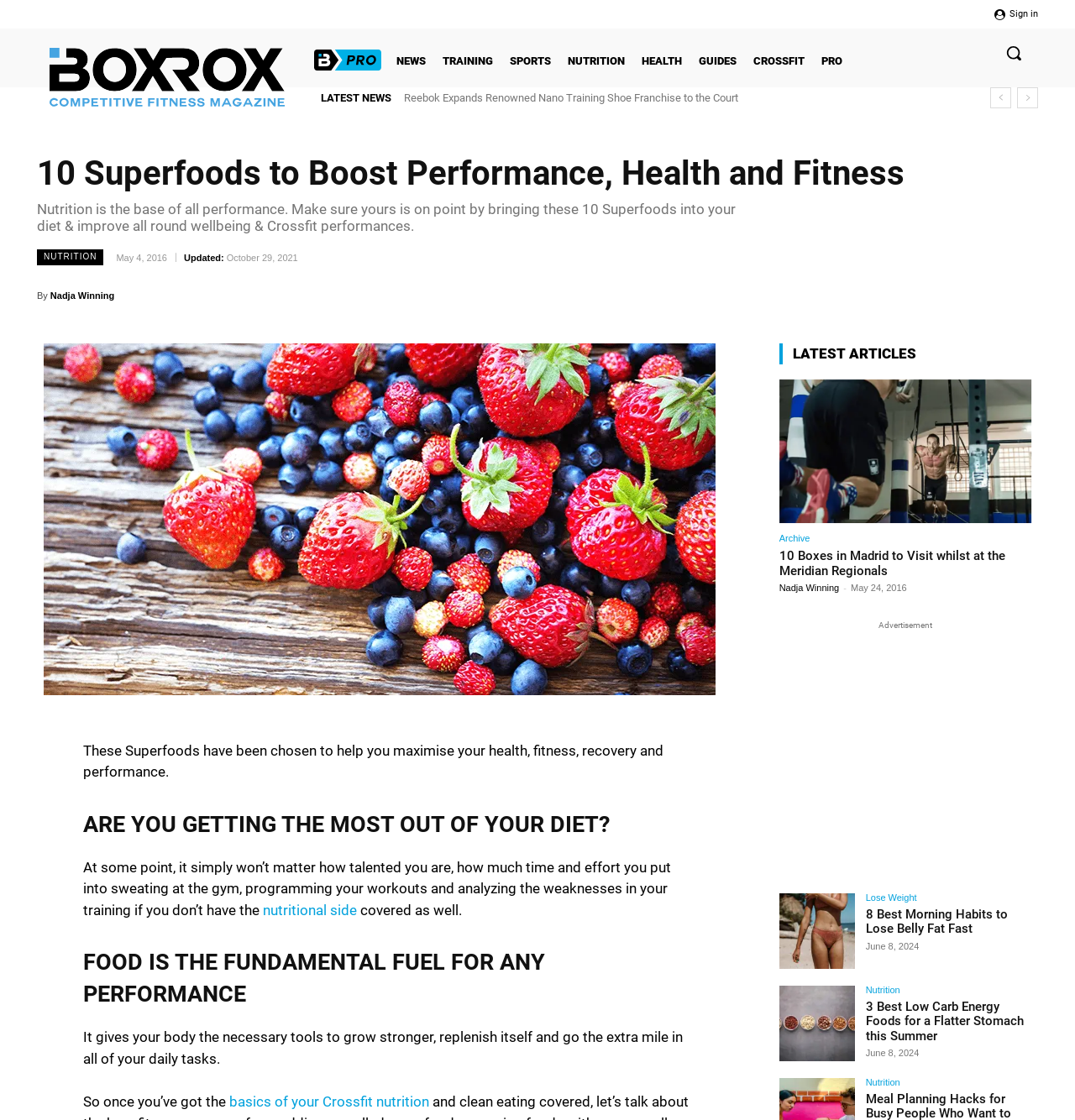Use a single word or phrase to answer the following:
What is the main topic of this webpage?

Nutrition and Fitness